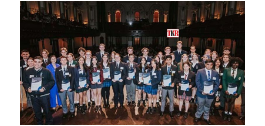Carefully examine the image and provide an in-depth answer to the question: What type of clothing are the students wearing?

The students are dressed in formal attire, which includes a mix of school uniforms and professional clothing, indicating a sense of occasion and respect for the celebratory event.